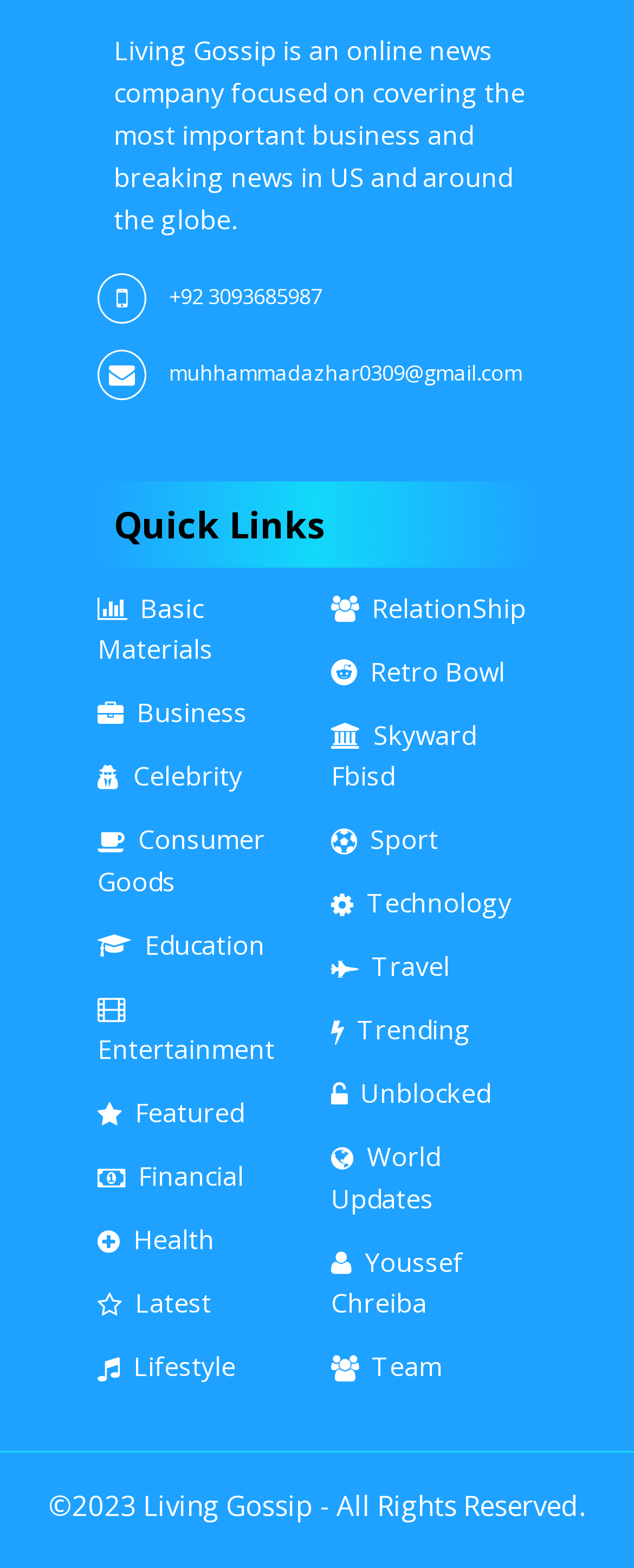Please give the bounding box coordinates of the area that should be clicked to fulfill the following instruction: "Call the phone number". The coordinates should be in the format of four float numbers from 0 to 1, i.e., [left, top, right, bottom].

[0.267, 0.179, 0.508, 0.198]